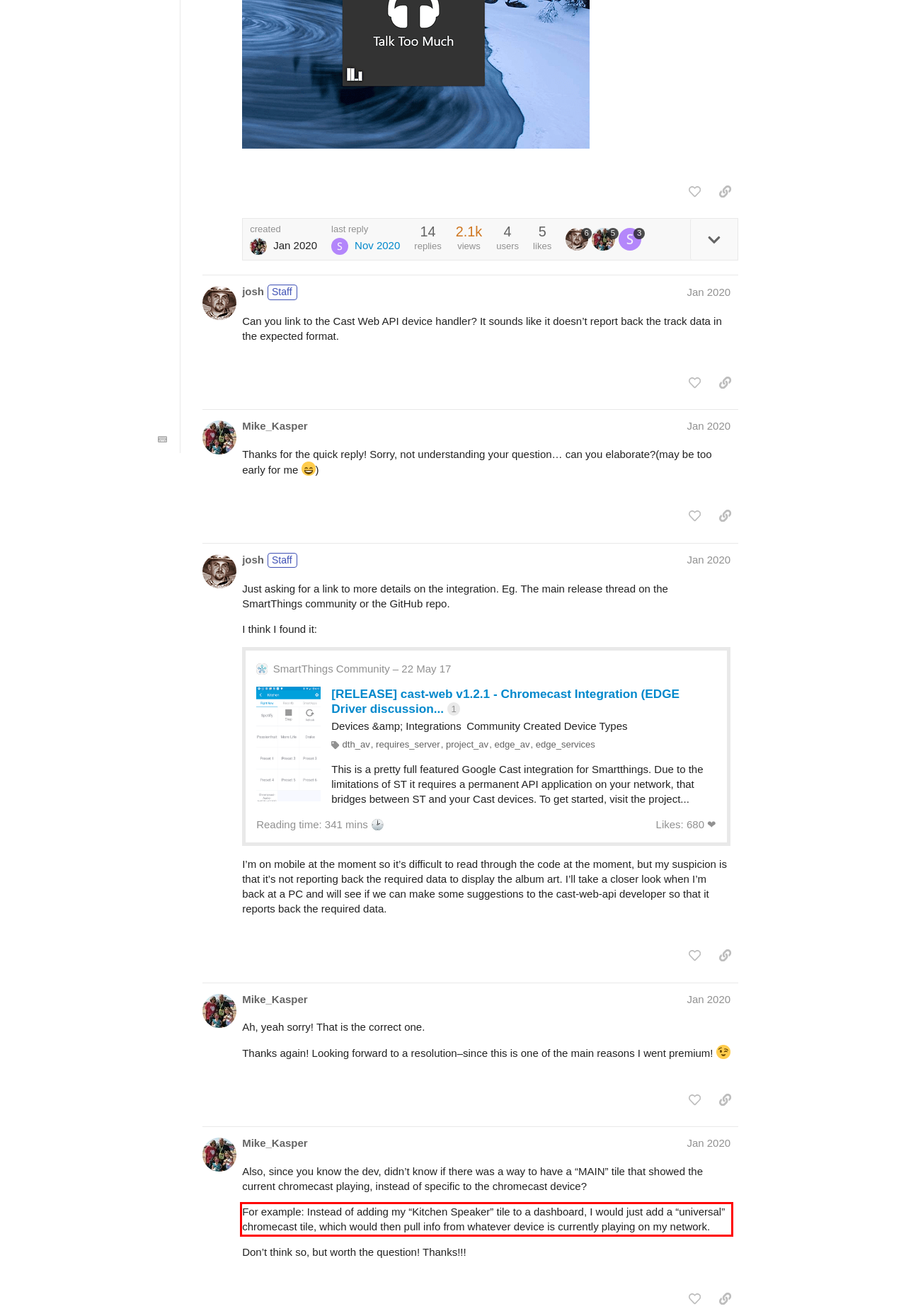Please extract the text content from the UI element enclosed by the red rectangle in the screenshot.

For example: Instead of adding my “Kitchen Speaker” tile to a dashboard, I would just add a “universal” chromecast tile, which would then pull info from whatever device is currently playing on my network.